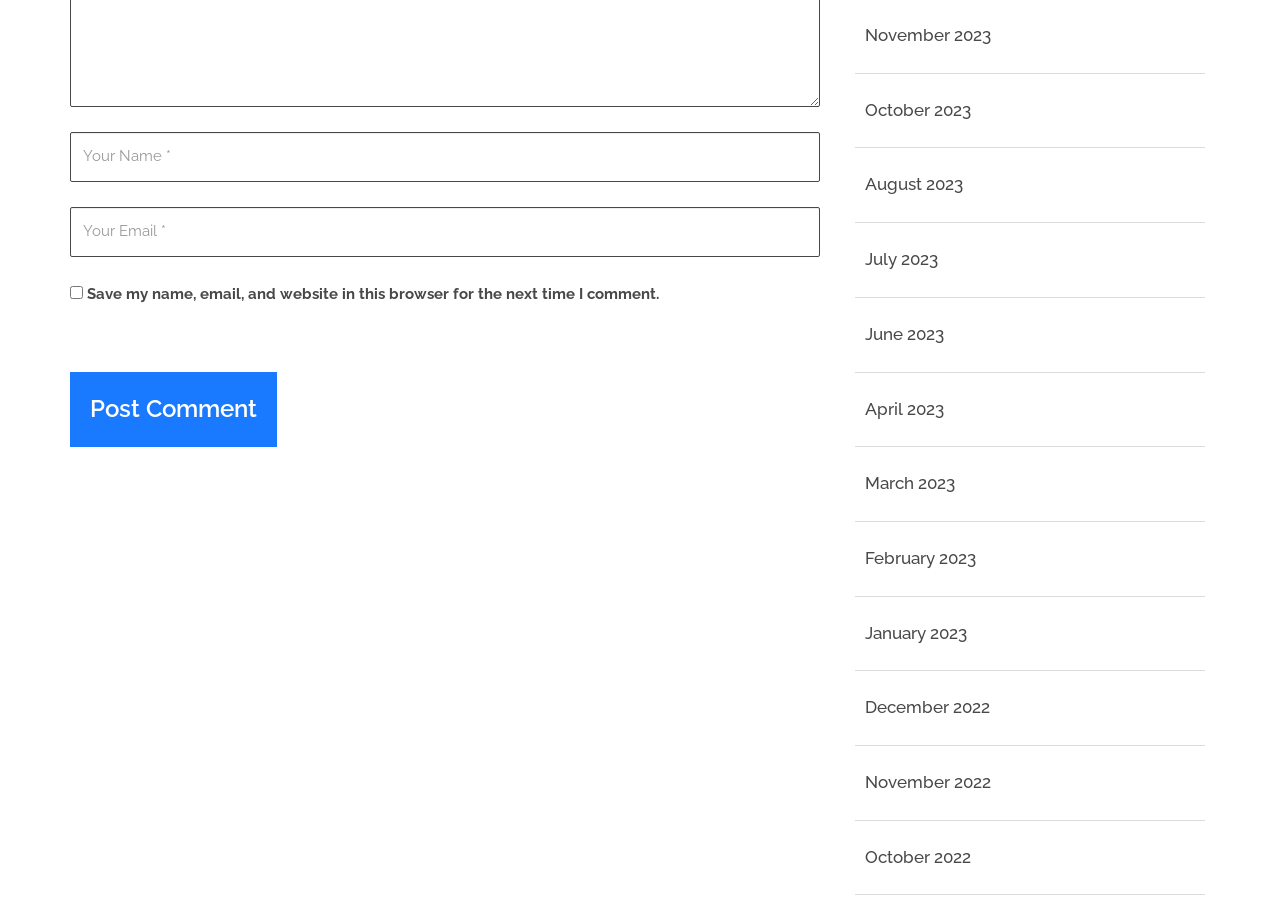Can you pinpoint the bounding box coordinates for the clickable element required for this instruction: "Enter your name"? The coordinates should be four float numbers between 0 and 1, i.e., [left, top, right, bottom].

[0.055, 0.143, 0.641, 0.198]